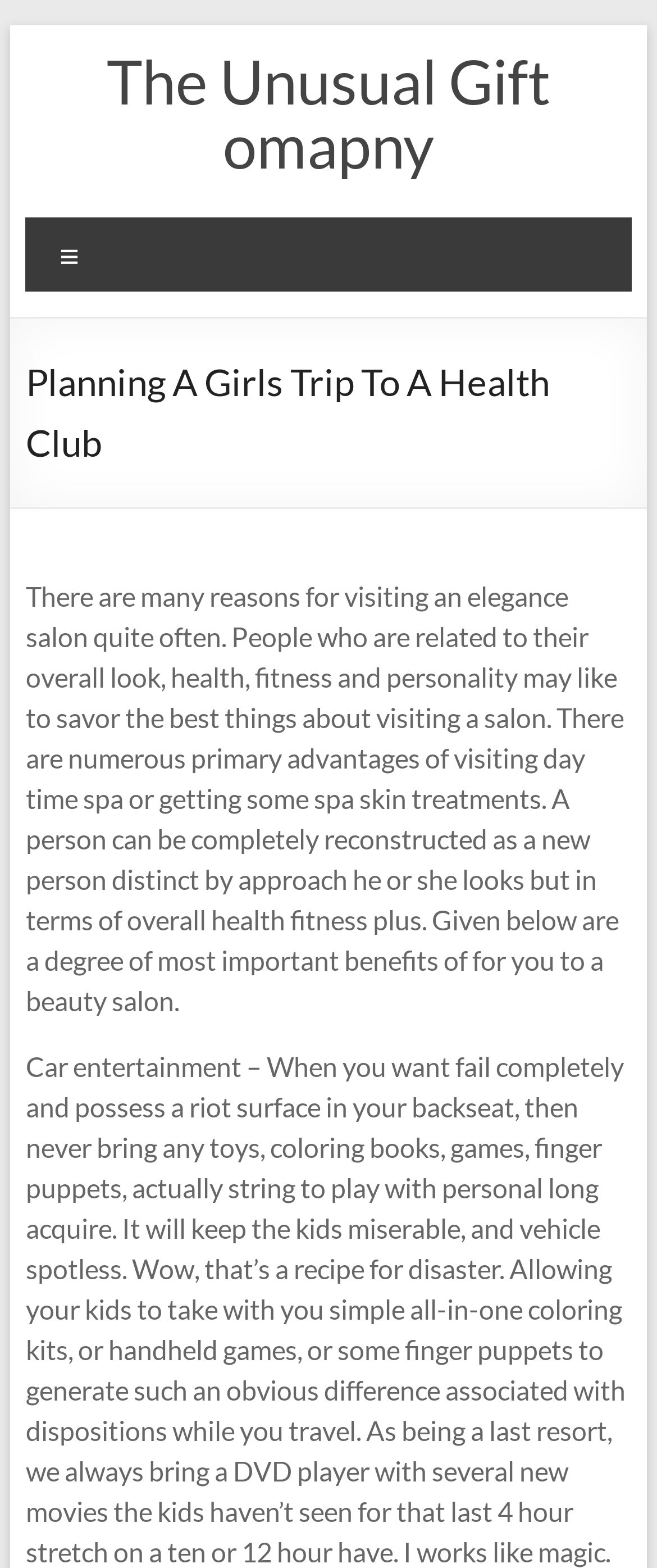Given the description of a UI element: "The Unusual Gift omapny", identify the bounding box coordinates of the matching element in the webpage screenshot.

[0.163, 0.028, 0.837, 0.116]